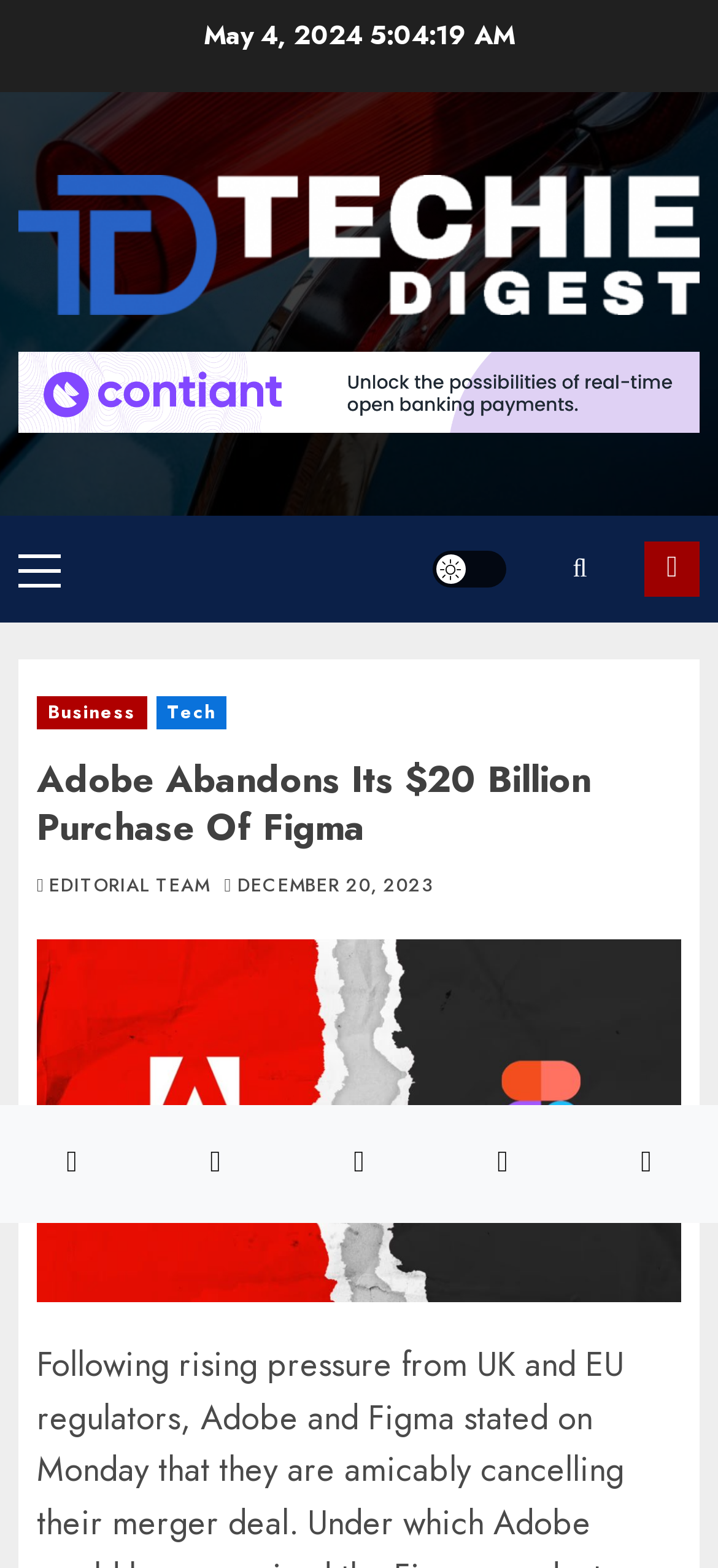Respond to the following question using a concise word or phrase: 
What is the name of the logo in the top-left corner?

Techie-Digest-logo